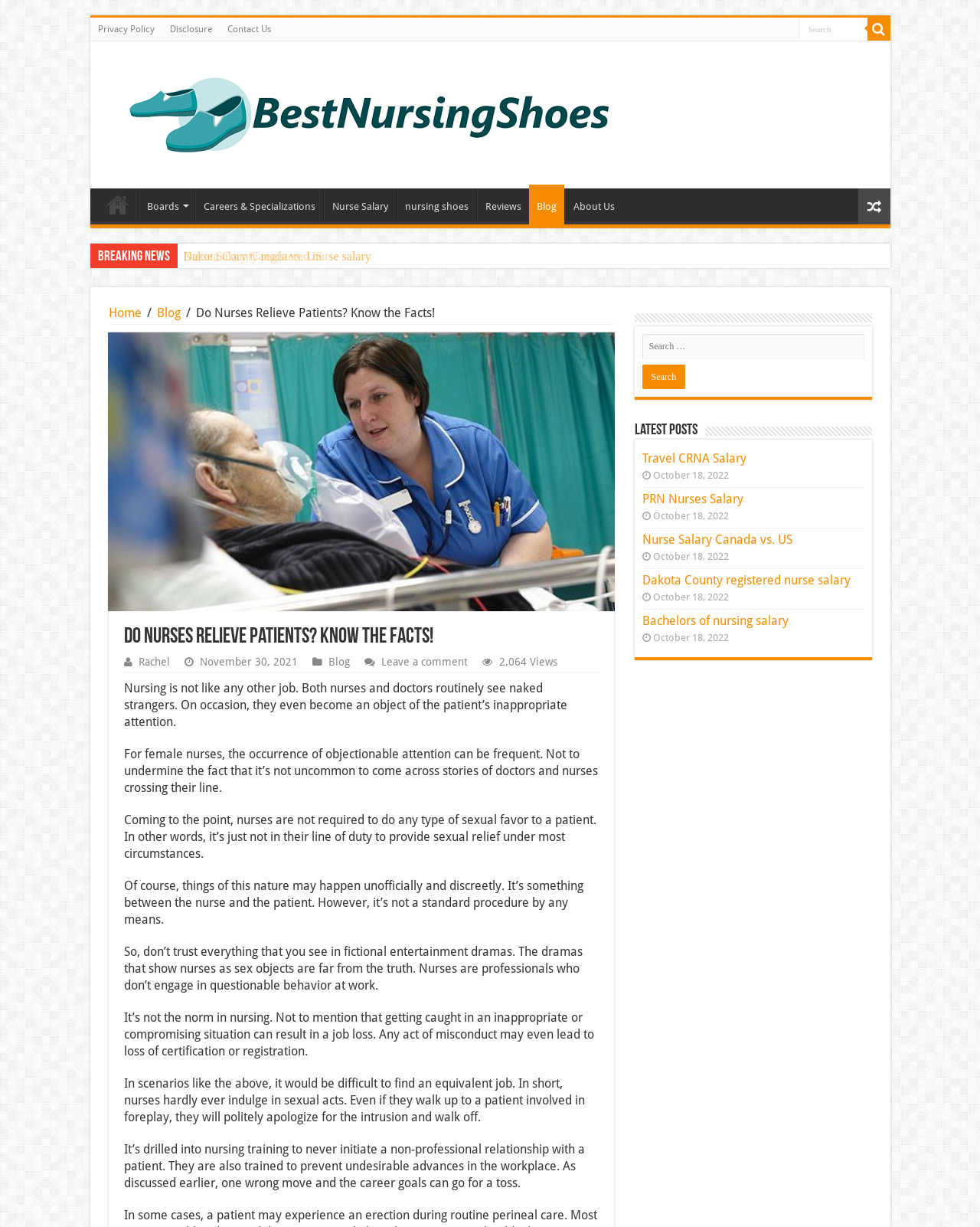Please find and report the bounding box coordinates of the element to click in order to perform the following action: "View the latest posts". The coordinates should be expressed as four float numbers between 0 and 1, in the format [left, top, right, bottom].

[0.647, 0.345, 0.711, 0.357]